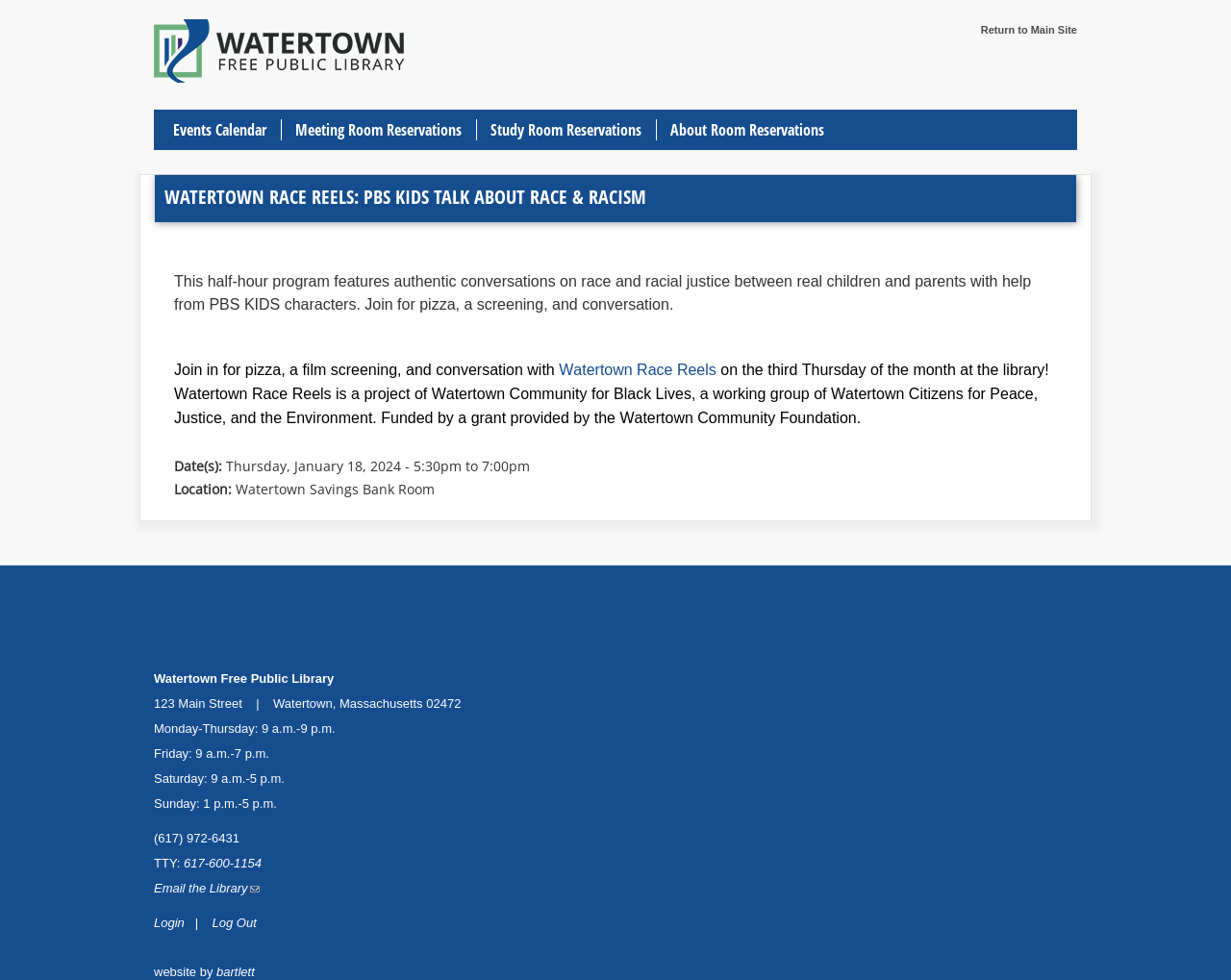Please reply with a single word or brief phrase to the question: 
What is the phone number of the library?

(617) 972-6431